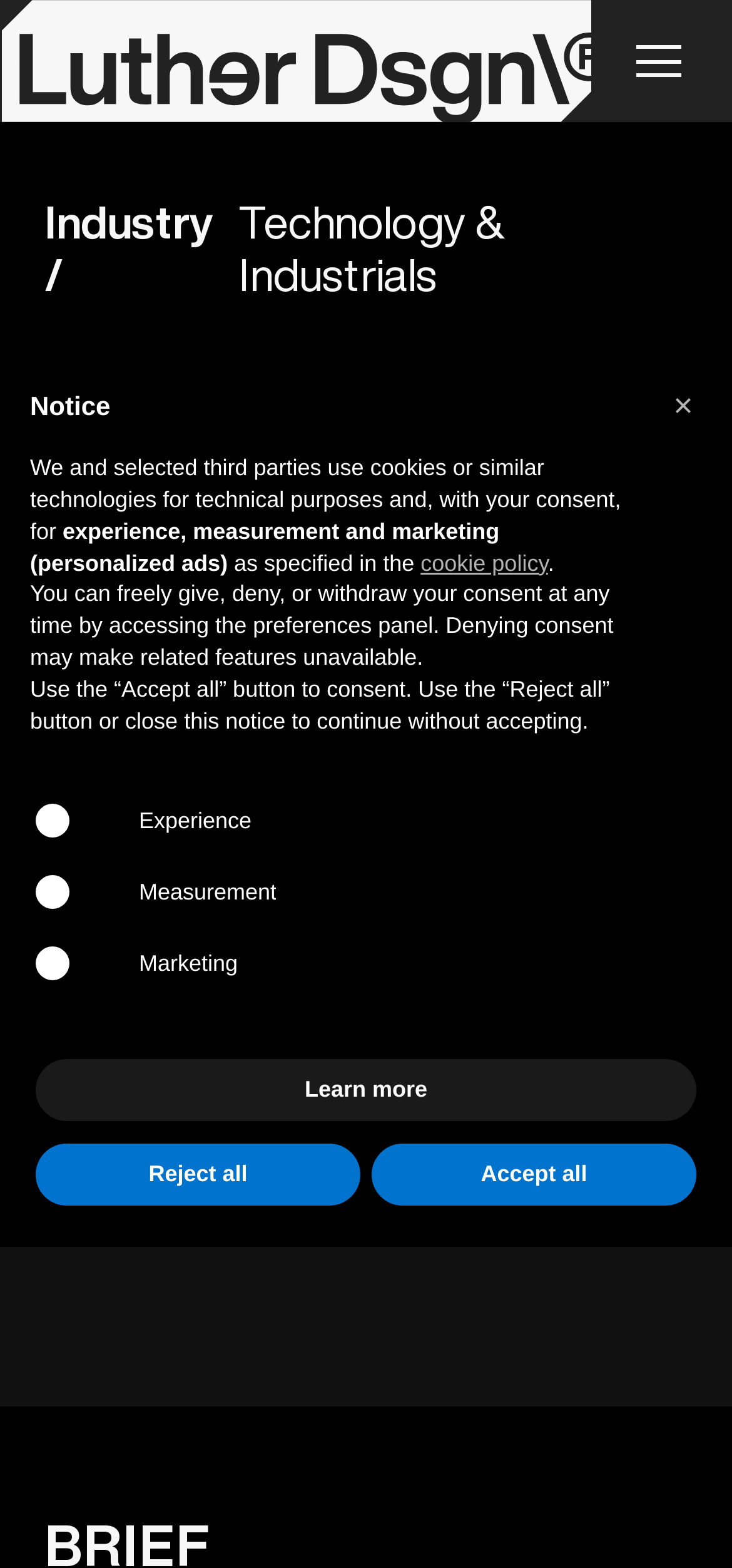Identify the bounding box coordinates for the region of the element that should be clicked to carry out the instruction: "Learn more about the preferences". The bounding box coordinates should be four float numbers between 0 and 1, i.e., [left, top, right, bottom].

[0.049, 0.676, 0.951, 0.715]